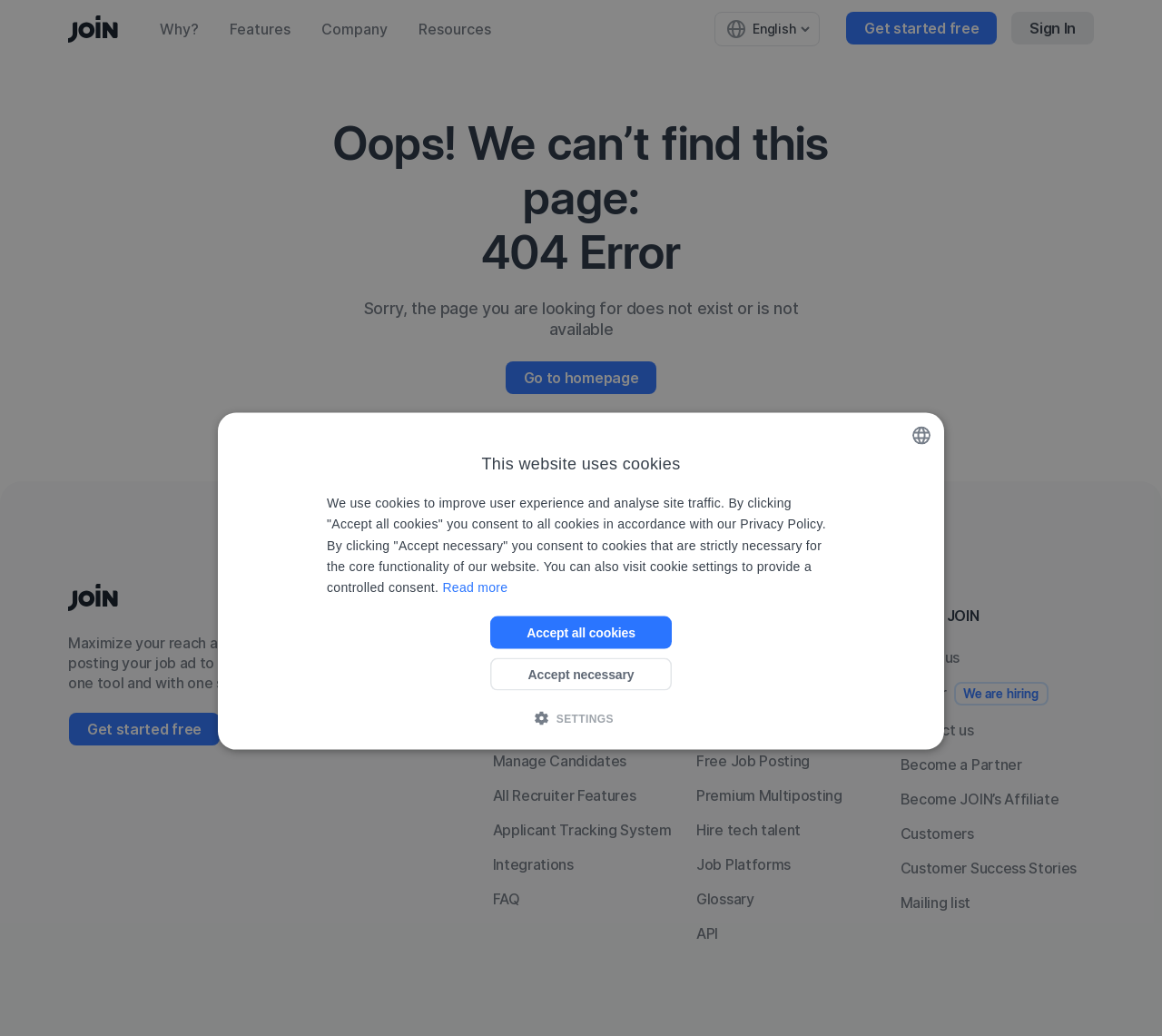Please specify the bounding box coordinates of the element that should be clicked to execute the given instruction: 'Click the 'Sign In' link'. Ensure the coordinates are four float numbers between 0 and 1, expressed as [left, top, right, bottom].

[0.87, 0.012, 0.941, 0.043]